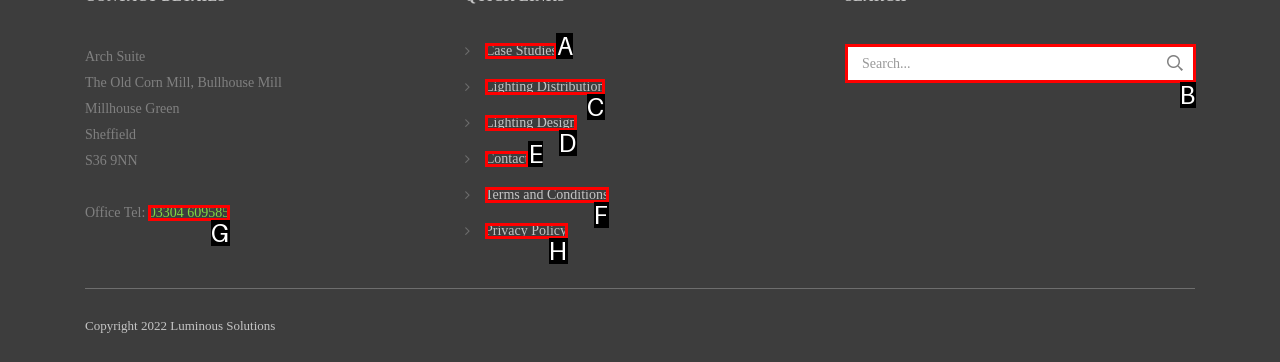Identify the HTML element you need to click to achieve the task: Contact us. Respond with the corresponding letter of the option.

E